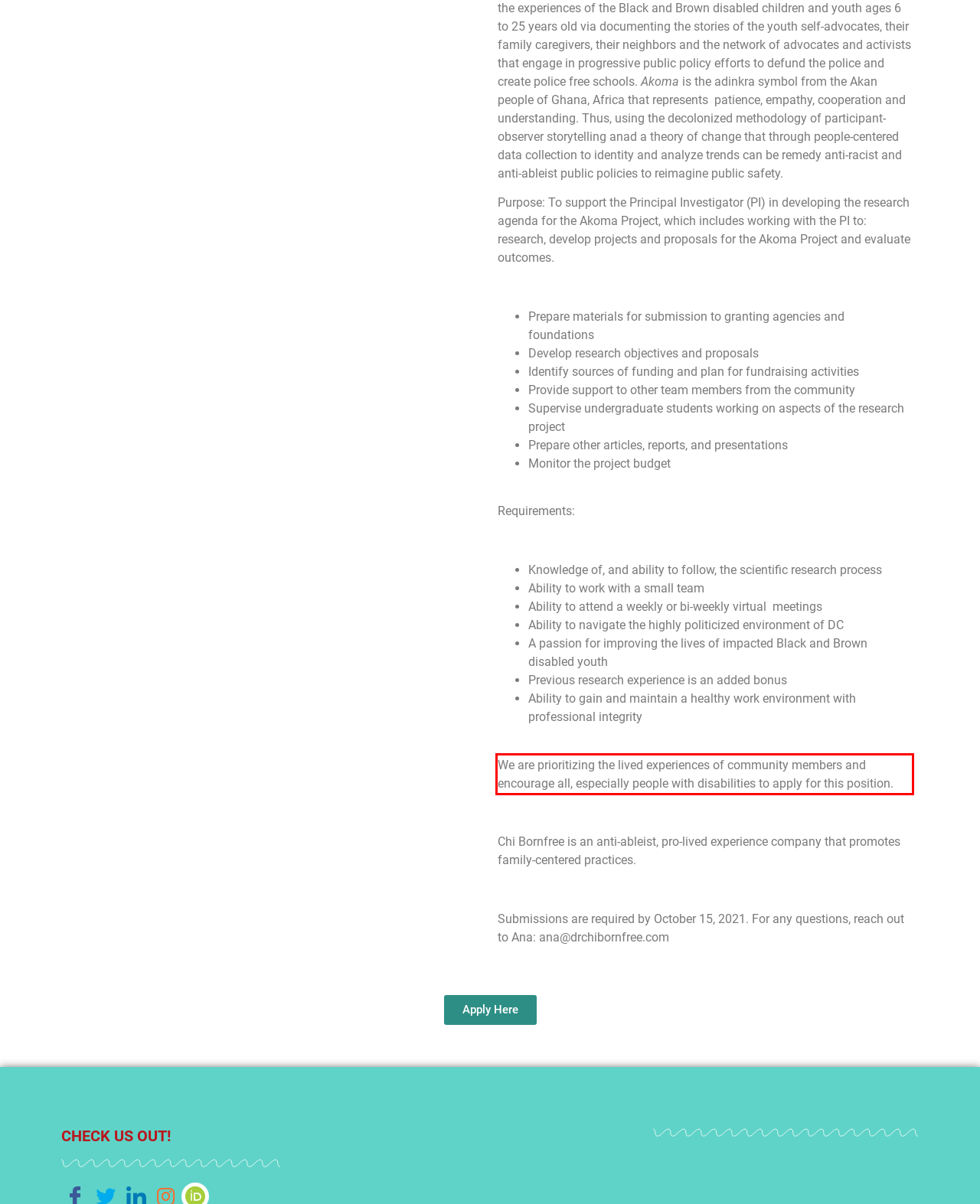Given the screenshot of a webpage, identify the red rectangle bounding box and recognize the text content inside it, generating the extracted text.

We are prioritizing the lived experiences of community members and encourage all, especially people with disabilities to apply for this position.